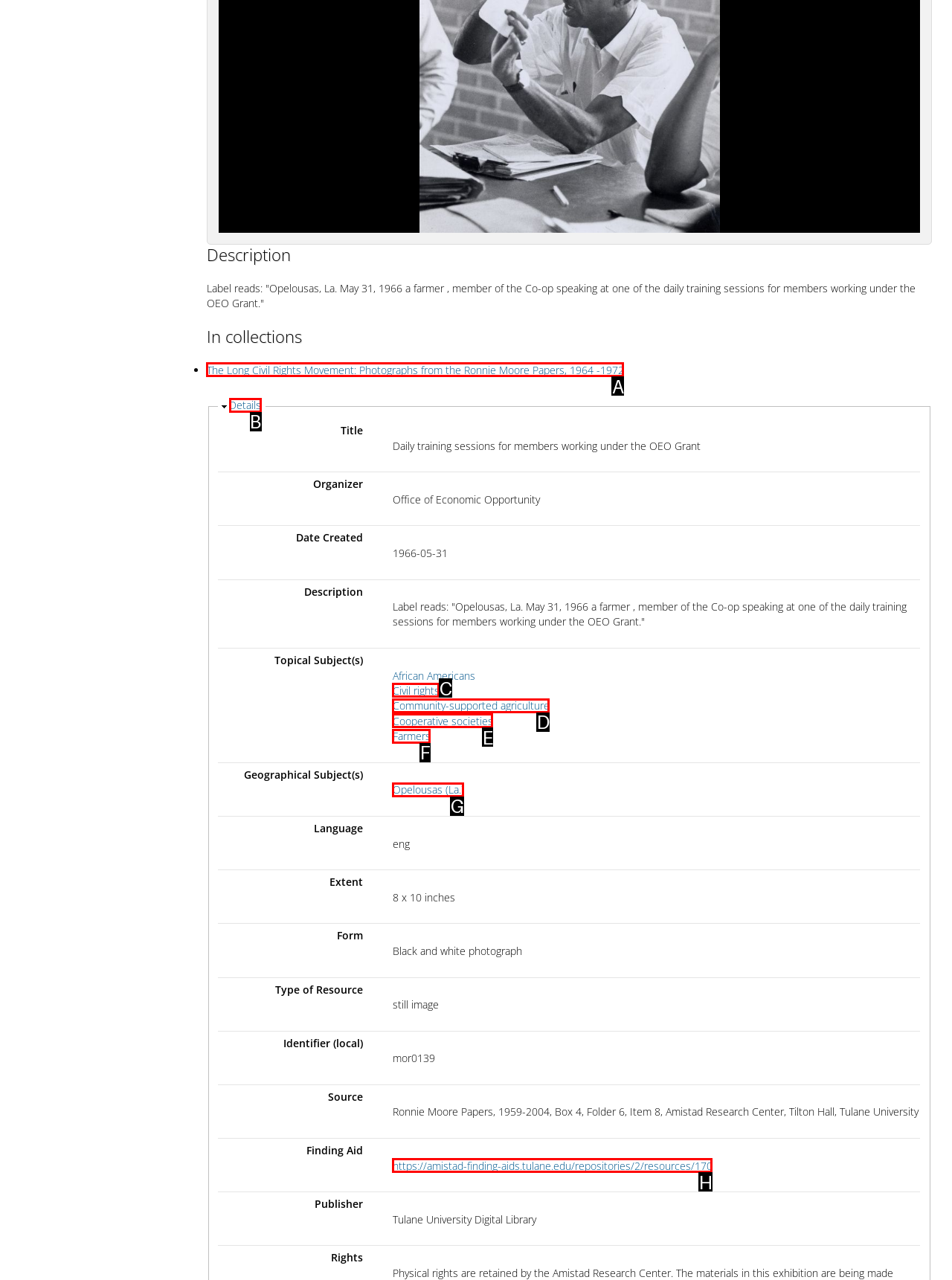Given the description: https://amistad-finding-aids.tulane.edu/repositories/2/resources/170, pick the option that matches best and answer with the corresponding letter directly.

H